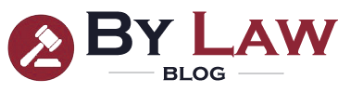Illustrate the image with a detailed caption.

The image features the logo of "By Law Blog," a resource dedicated to legal assistance and information. It incorporates a stylized image of a gavel within a circular red background, symbolizing law and justice. The text "By LAW" is prominently displayed in bold, black letters, with "BLOG" in a contrasting red color, emphasizing the blog's focus on legal topics. This logo serves as a visual representation of the blog's commitment to providing insightful legal guidance and support for various law-related issues.